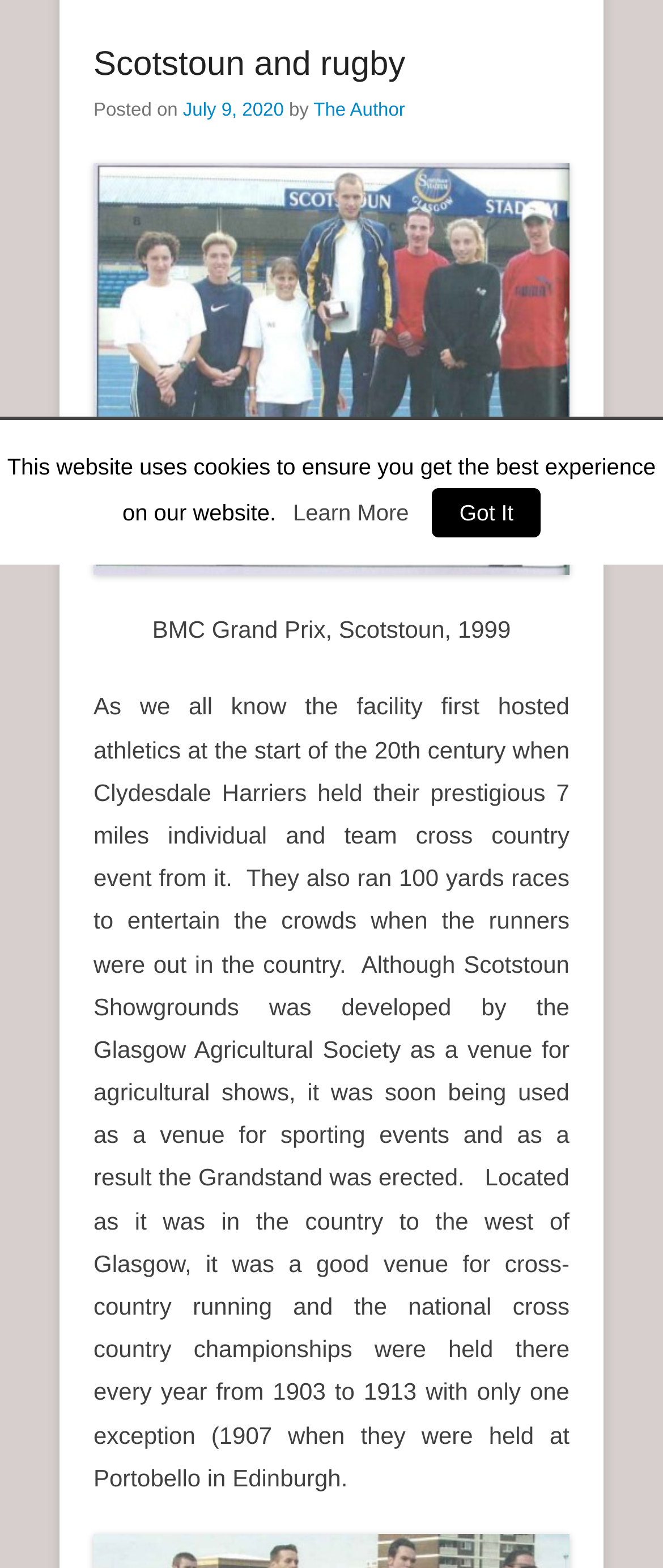Using the description: "July 9, 2020", identify the bounding box of the corresponding UI element in the screenshot.

[0.276, 0.064, 0.428, 0.077]